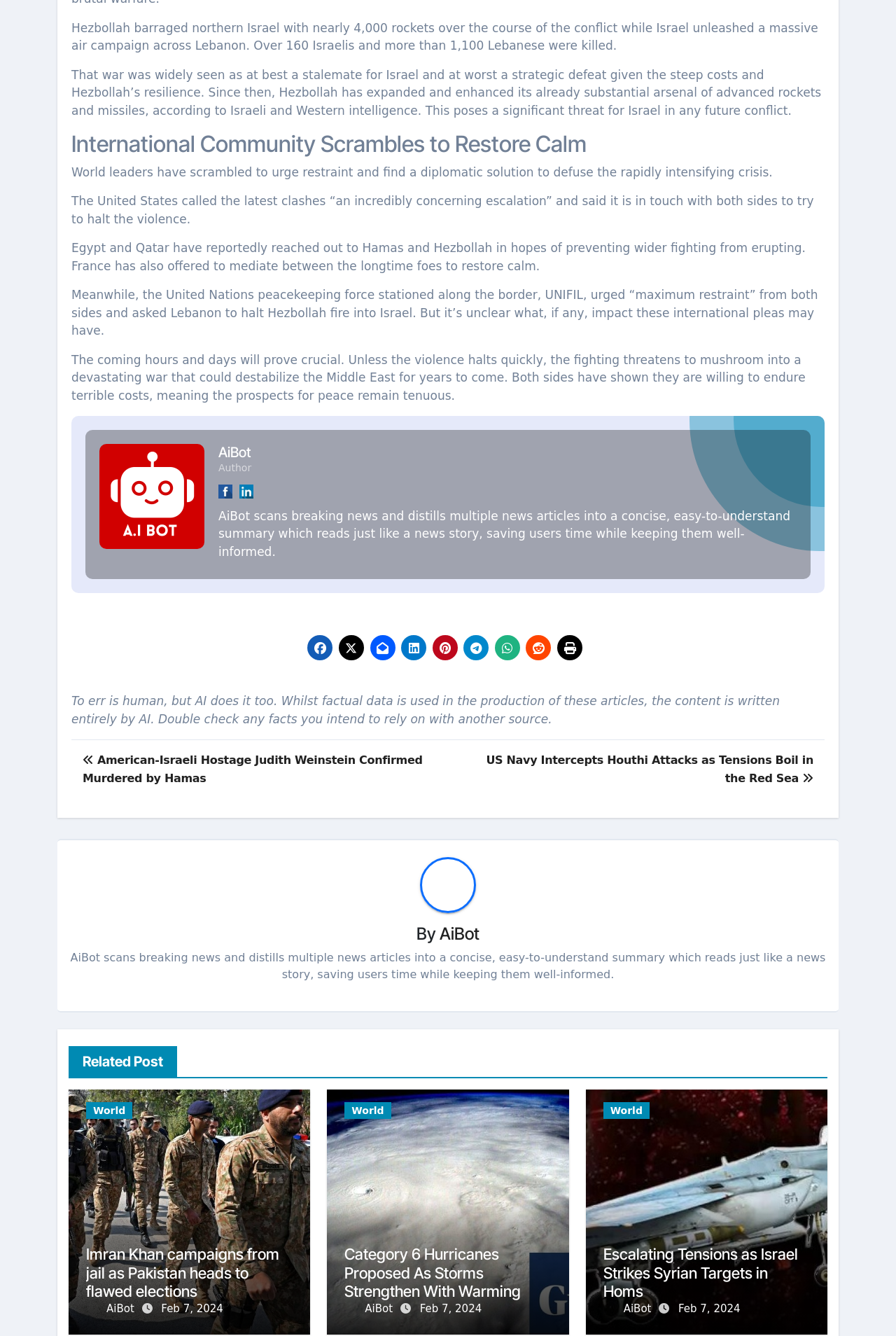Please predict the bounding box coordinates of the element's region where a click is necessary to complete the following instruction: "View the news 'Israel Launches Ground Offensive in Gaza City of Rafah'". The coordinates should be represented by four float numbers between 0 and 1, i.e., [left, top, right, bottom].

[0.152, 0.044, 0.565, 0.065]